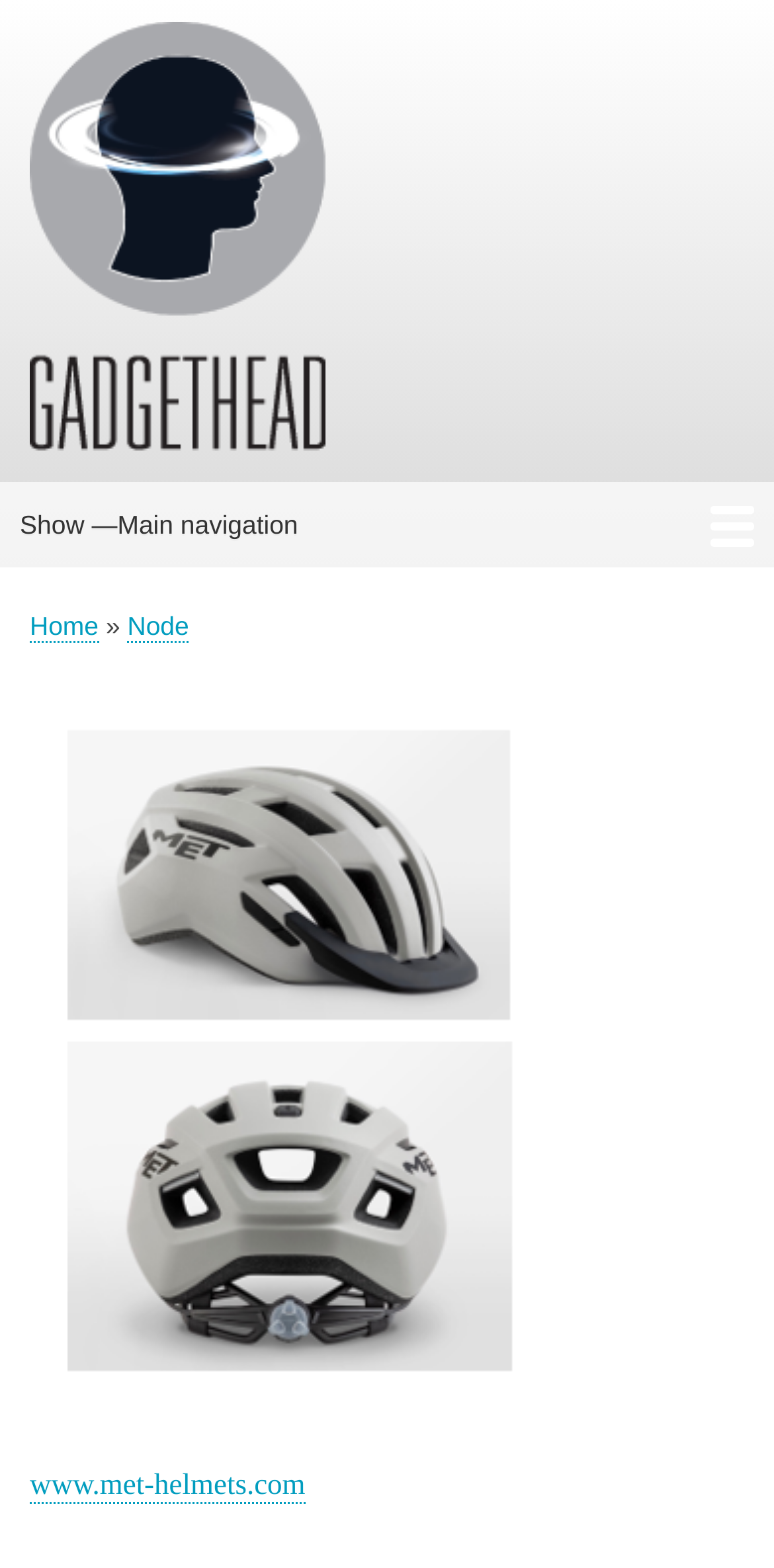What is the URL of the manufacturer's website?
Based on the visual information, provide a detailed and comprehensive answer.

In the breadcrumb navigation, I found a link to the manufacturer's website, which is 'www.met-helmets.com'.